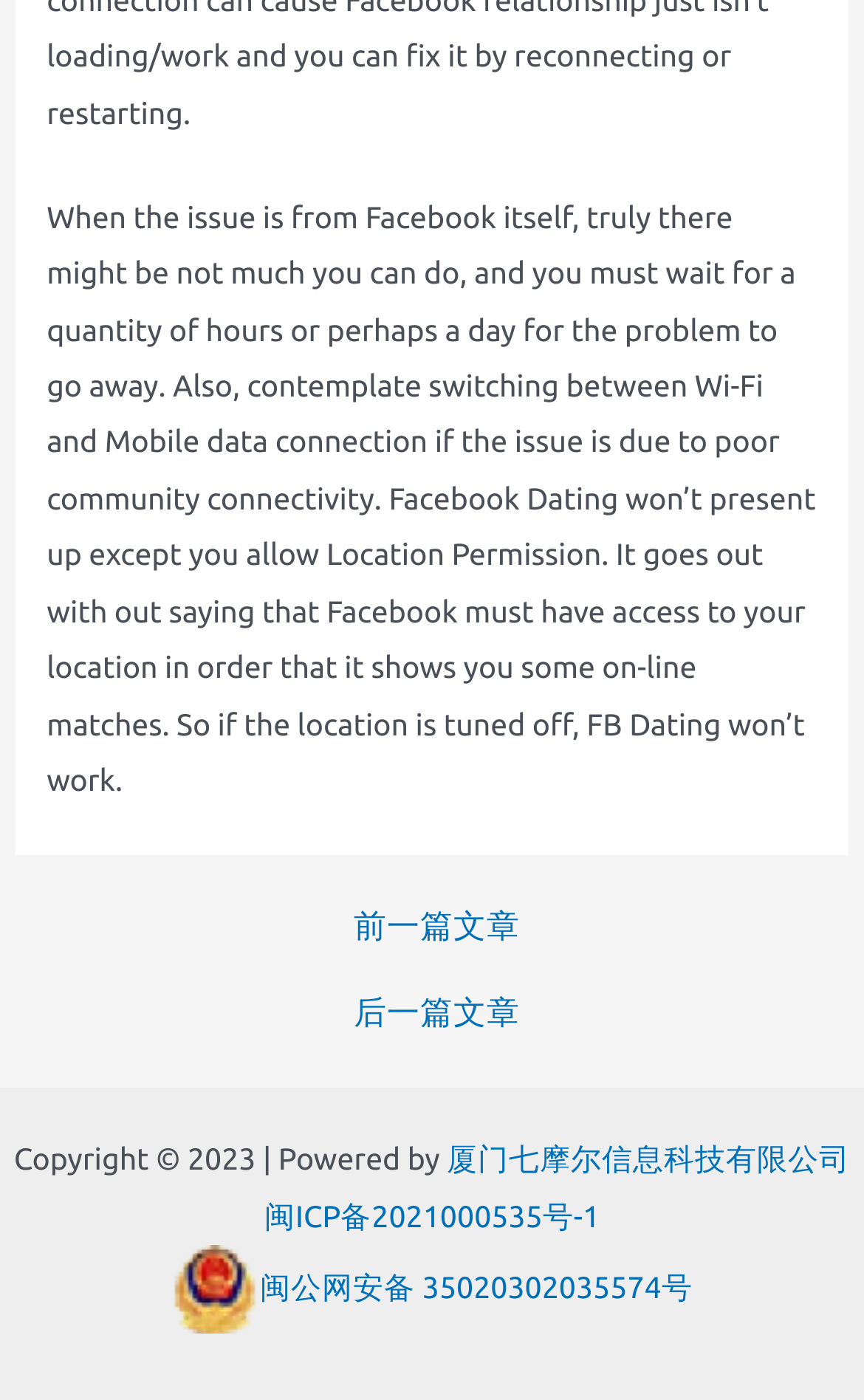What is the copyright year of the webpage? Refer to the image and provide a one-word or short phrase answer.

2023